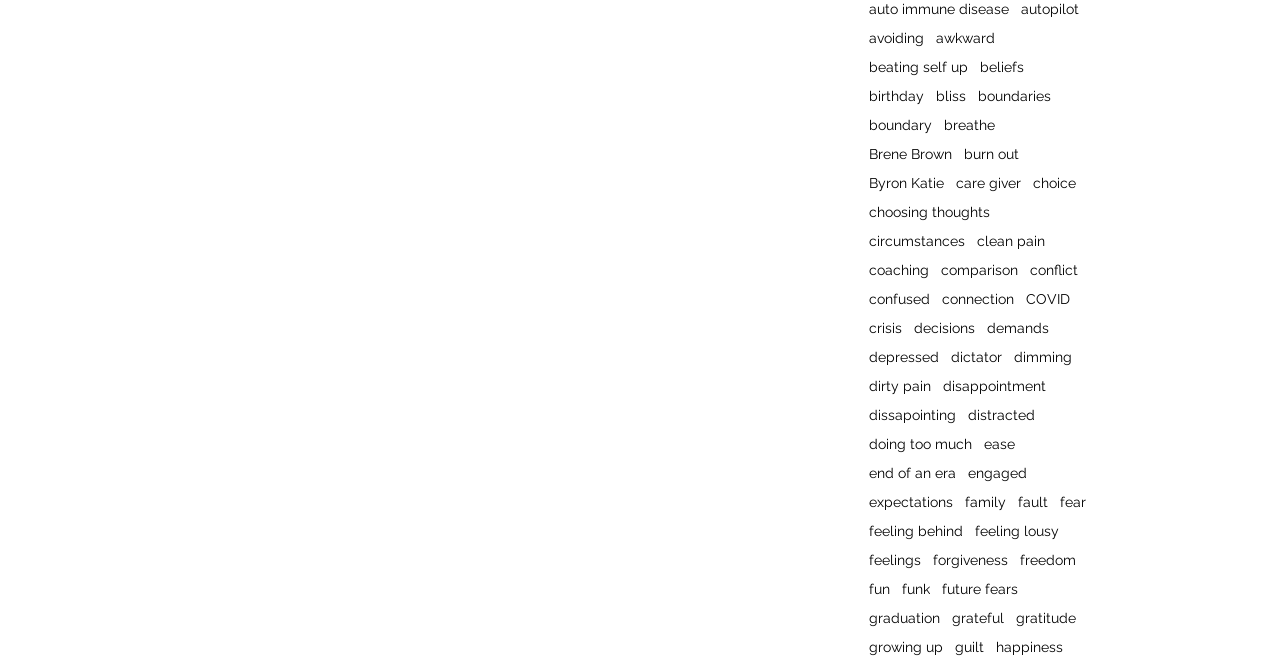Find the bounding box coordinates of the clickable element required to execute the following instruction: "click on 'auto immune disease'". Provide the coordinates as four float numbers between 0 and 1, i.e., [left, top, right, bottom].

[0.679, 0.002, 0.788, 0.027]